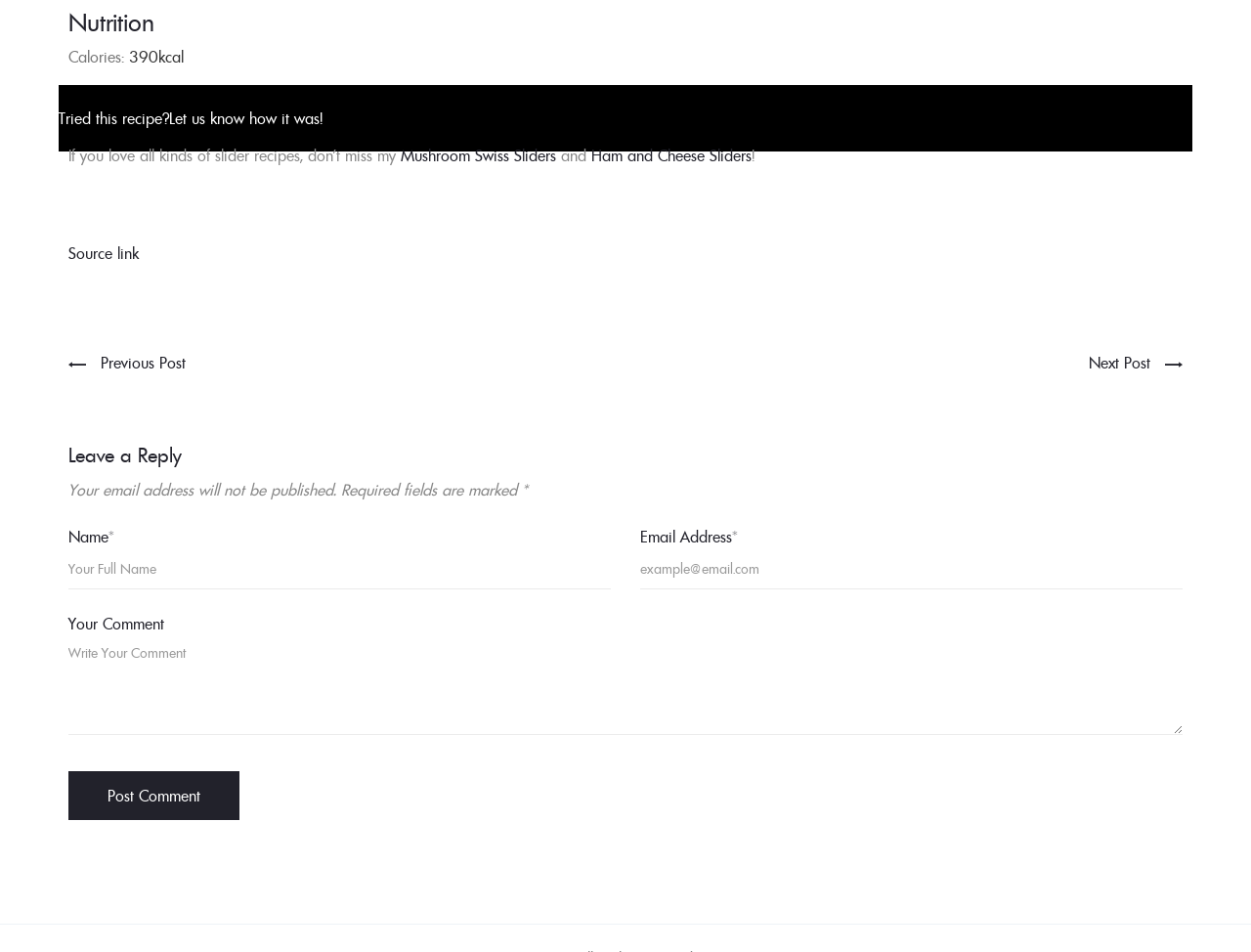Please predict the bounding box coordinates of the element's region where a click is necessary to complete the following instruction: "Click on the 'Ham and Cheese Sliders' link". The coordinates should be represented by four float numbers between 0 and 1, i.e., [left, top, right, bottom].

[0.473, 0.153, 0.601, 0.173]